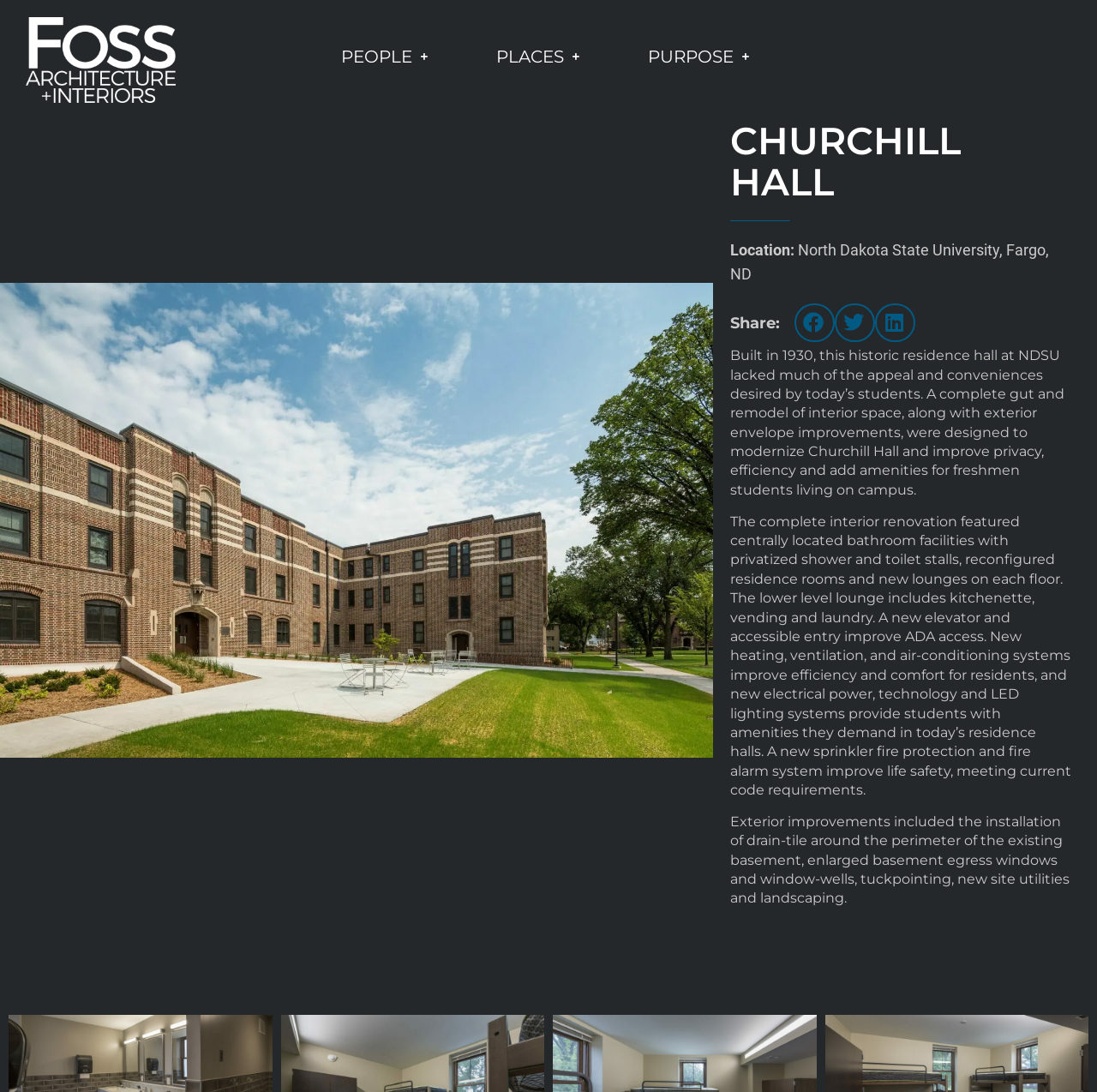What is the location of Churchill Hall?
Identify the answer in the screenshot and reply with a single word or phrase.

North Dakota State University, Fargo, ND